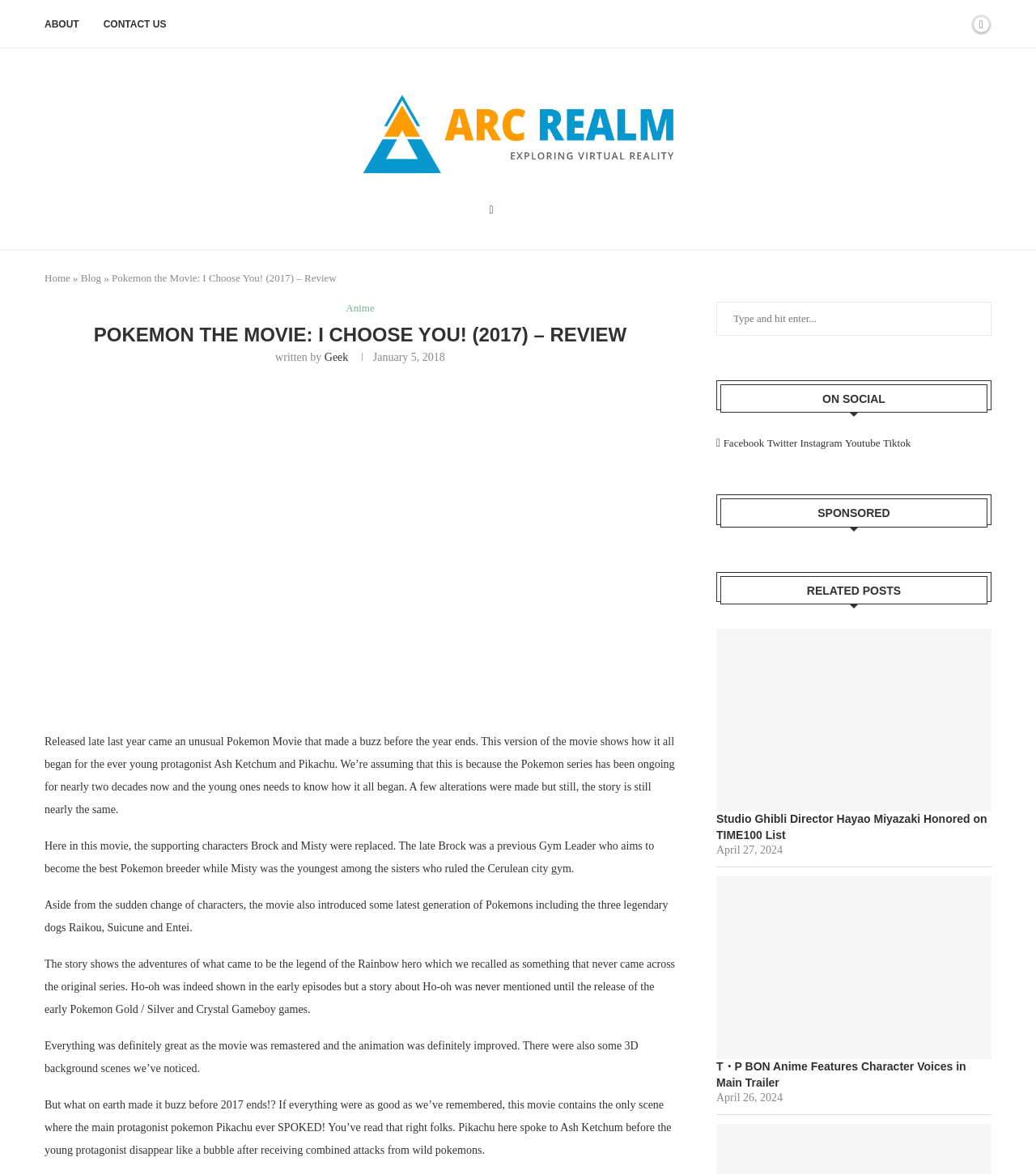Provide a one-word or brief phrase answer to the question:
What is the name of the social media platform with a link?

Facebook